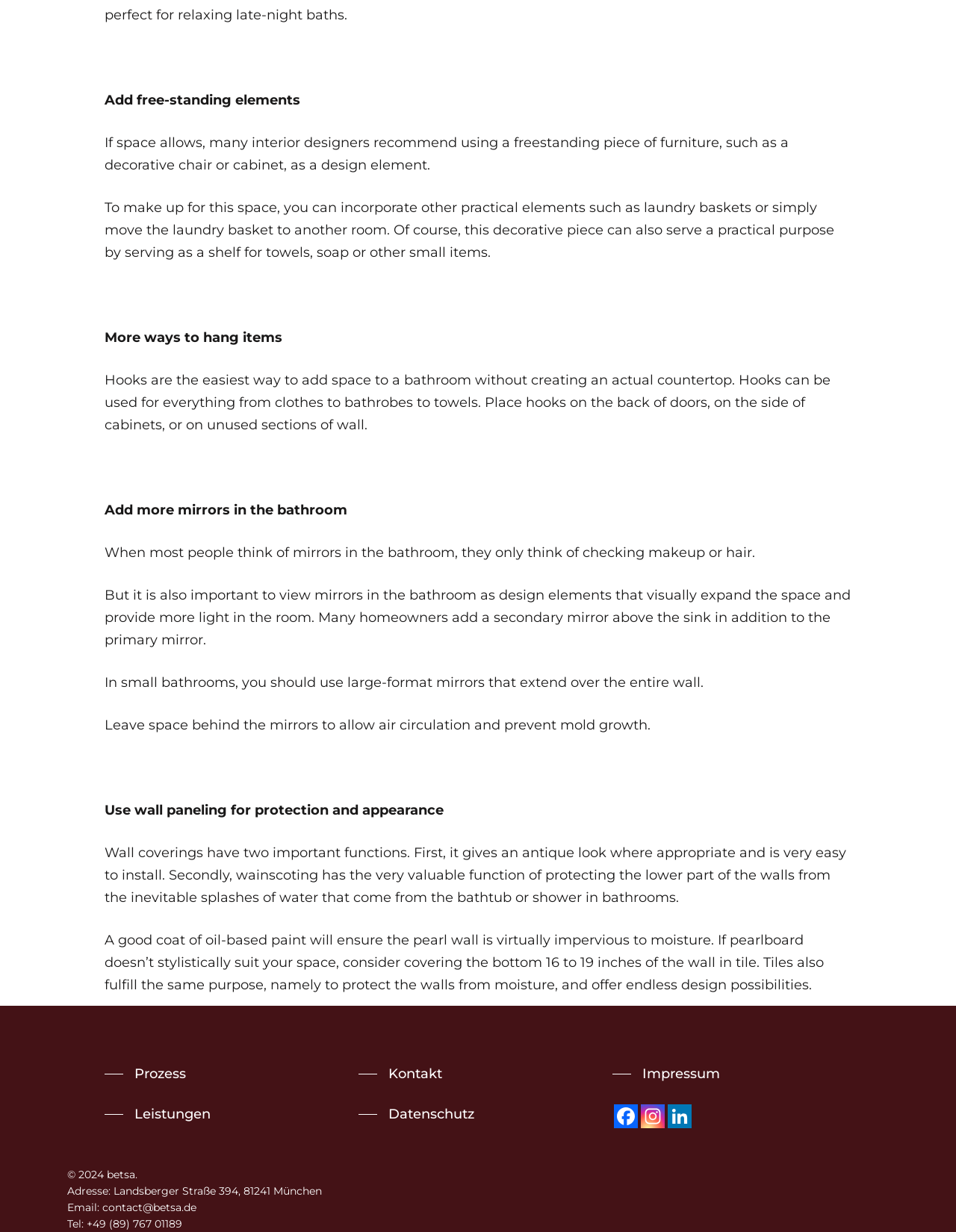Given the element description +49 (89) 767 01189, predict the bounding box coordinates for the UI element in the webpage screenshot. The format should be (top-left x, top-left y, bottom-right x, bottom-right y), and the values should be between 0 and 1.

[0.091, 0.988, 0.191, 0.999]